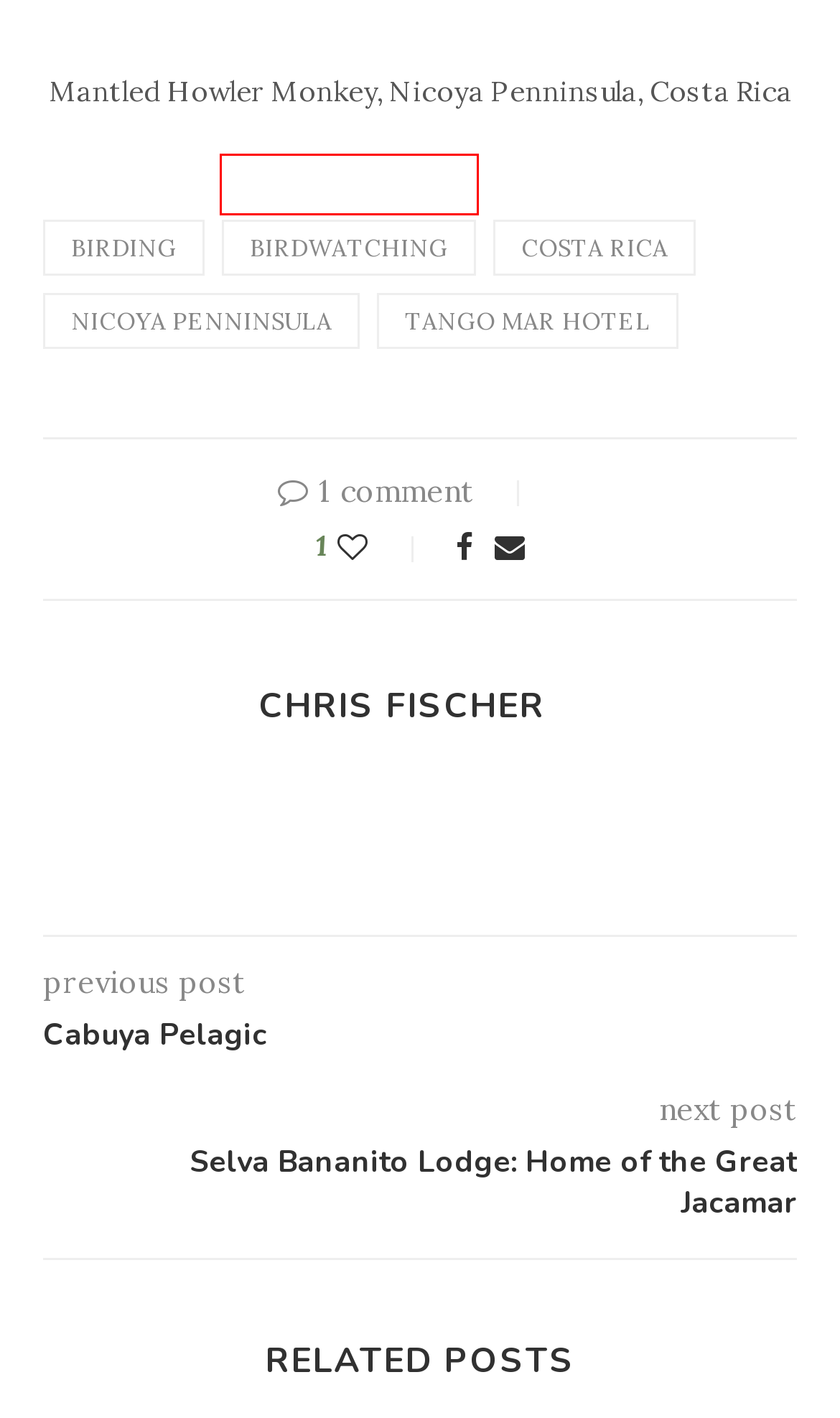Look at the screenshot of a webpage where a red rectangle bounding box is present. Choose the webpage description that best describes the new webpage after clicking the element inside the red bounding box. Here are the candidates:
A. birdwatching Archives - Birding for Conservation
B. Rancho Naturalista: Costa Rica Birding Paradise - Birding for Conservation
C. Selva Bananito Lodge: Home of the Great Jacamar - Birding for Conservation
D. tango mar hotel Archives - Birding for Conservation
E. Costa Rica Archives - Birding for Conservation
F. birding Archives - Birding for Conservation
G. Chris Fischer, Author at Birding for Conservation
H. costa rica Archives - Birding for Conservation

A